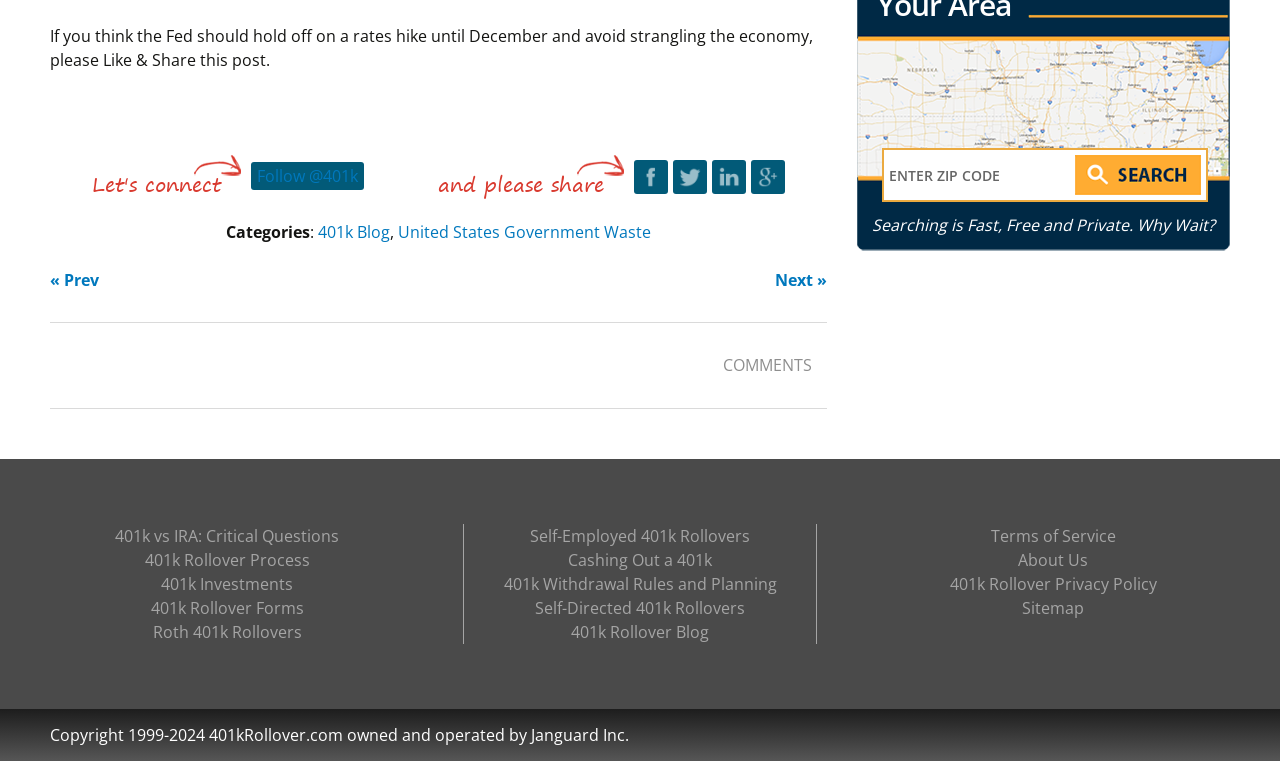Pinpoint the bounding box coordinates for the area that should be clicked to perform the following instruction: "Go to the next page".

[0.605, 0.353, 0.646, 0.382]